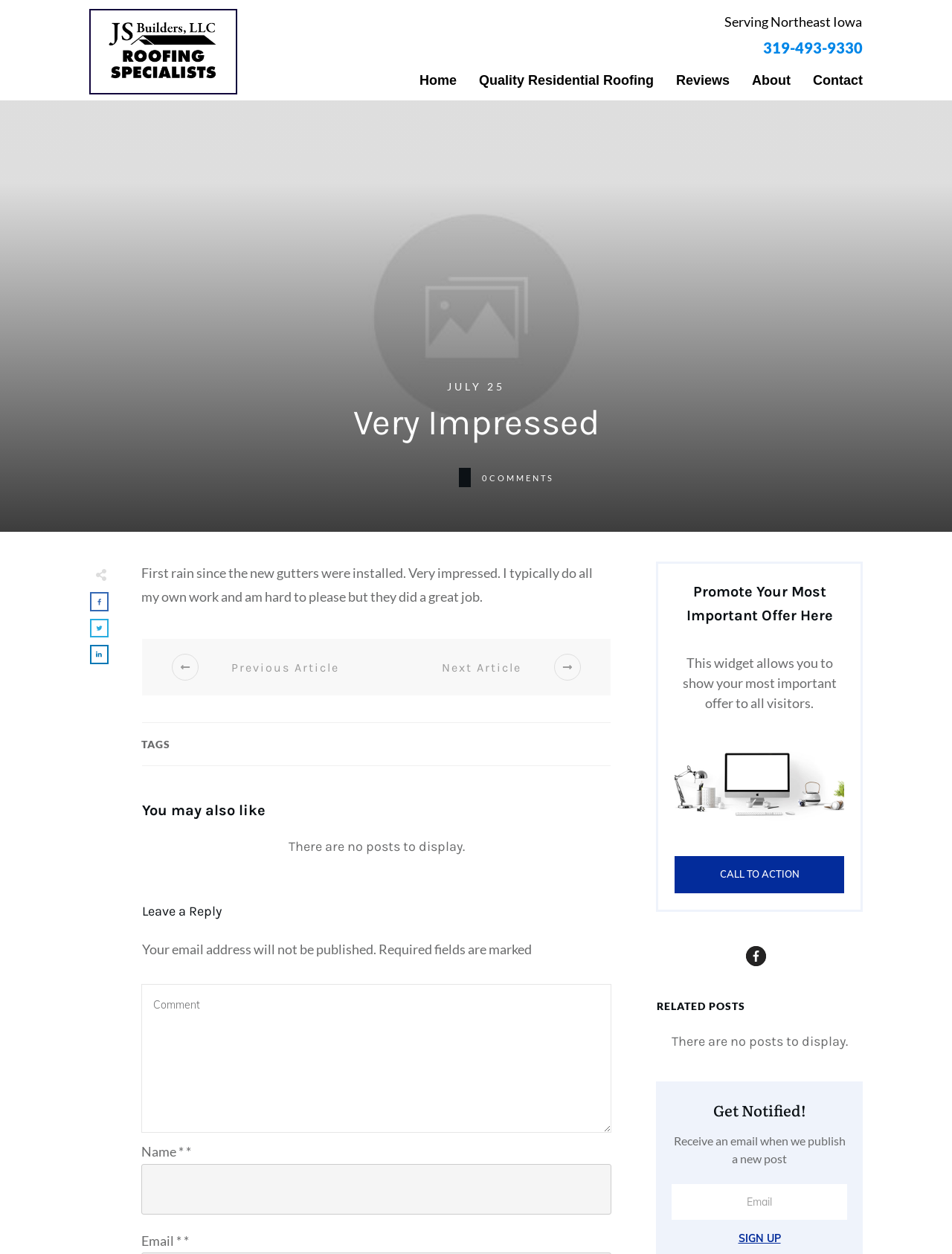What is the purpose of the textbox at the bottom?
Use the image to answer the question with a single word or phrase.

To leave a comment